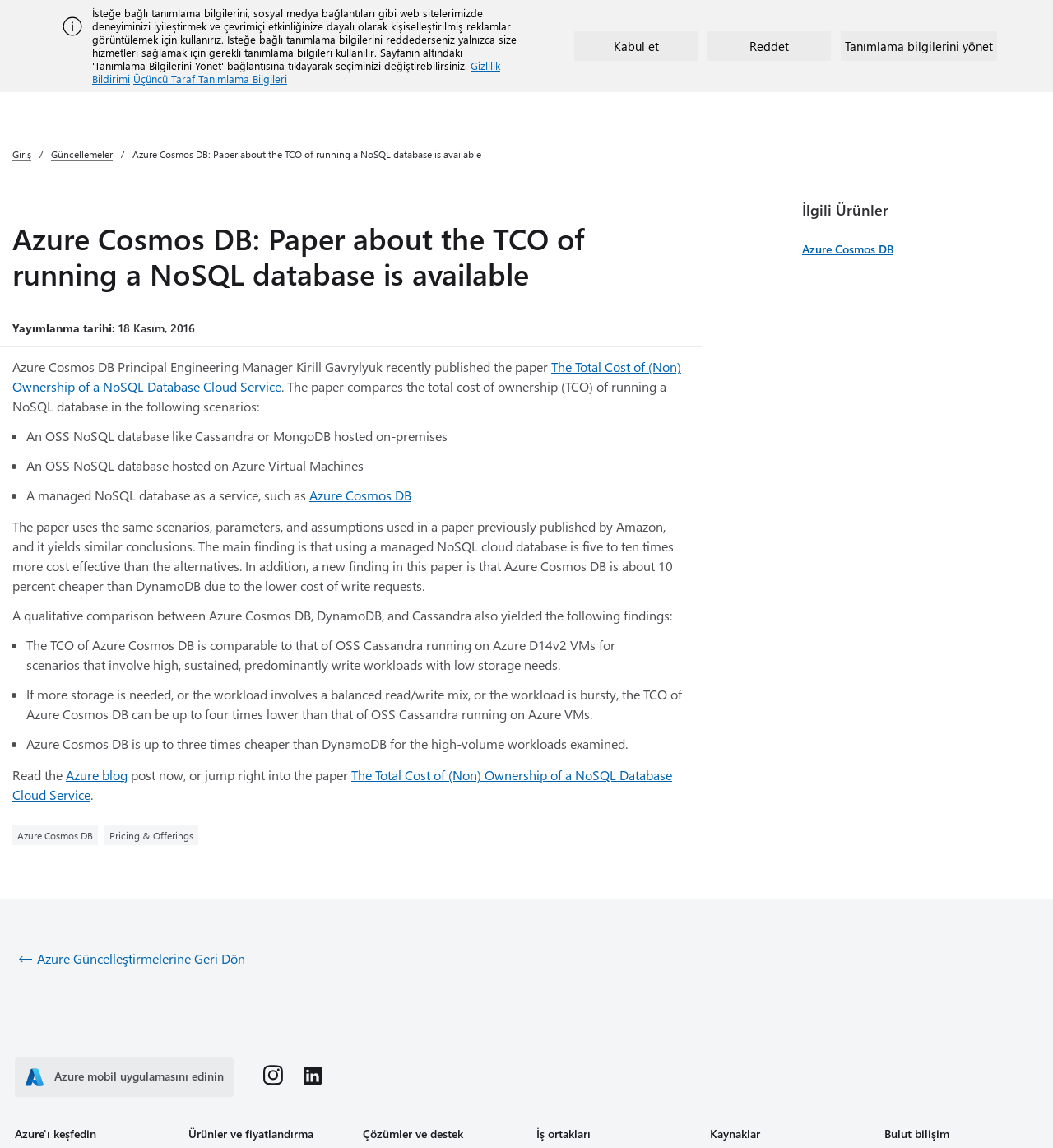Please analyze the image and give a detailed answer to the question:
What is the title of the paper published by Kirill Gavrylyuk?

I found the answer by looking at the text content of the webpage, specifically the sentence 'Azure Cosmos DB Principal Engineering Manager Kirill Gavrylyuk recently published the paper...' and then reading the title of the paper mentioned in the next sentence.